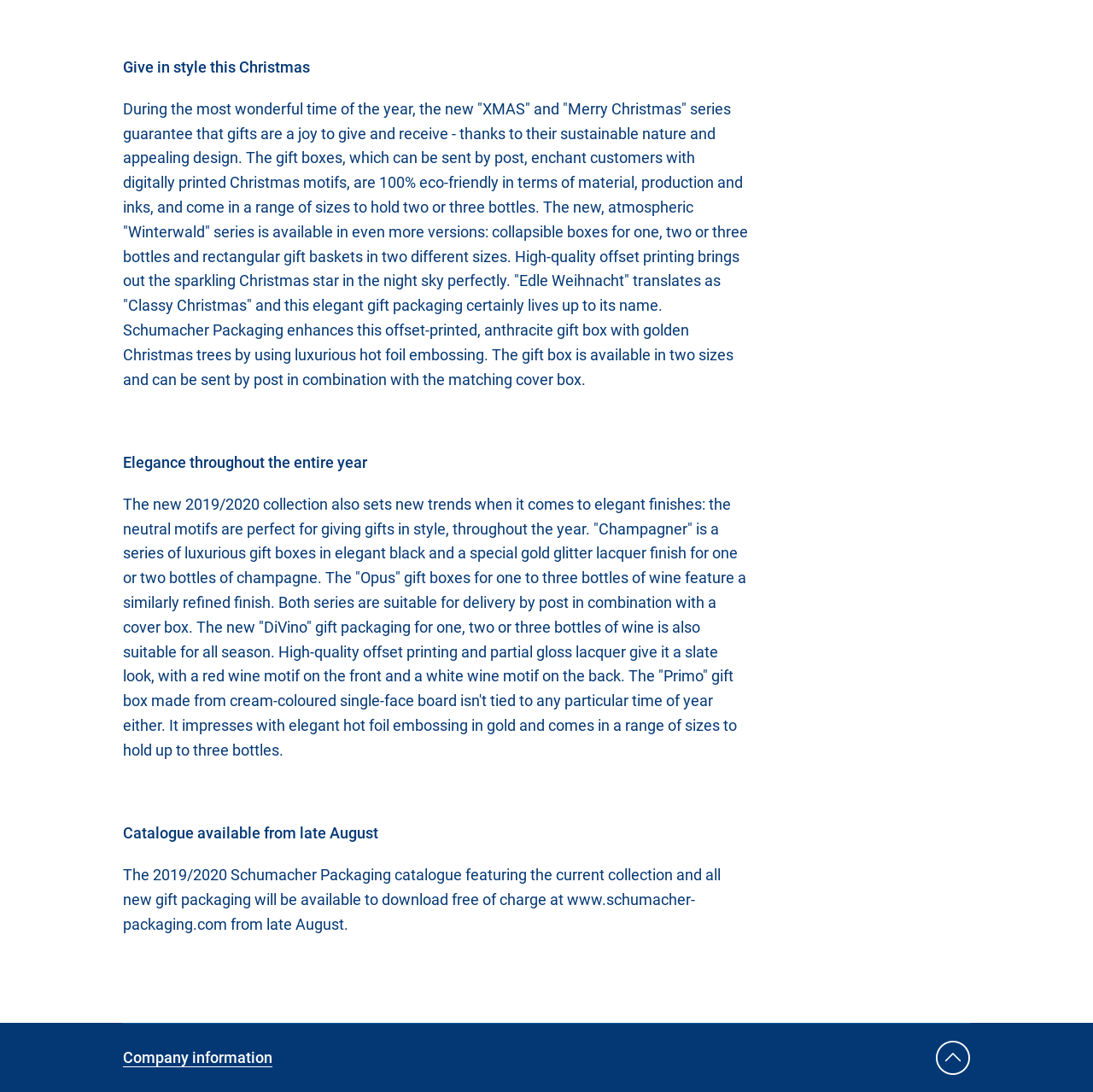Extract the bounding box coordinates for the described element: "Company information". The coordinates should be represented as four float numbers between 0 and 1: [left, top, right, bottom].

[0.112, 0.958, 0.249, 0.979]